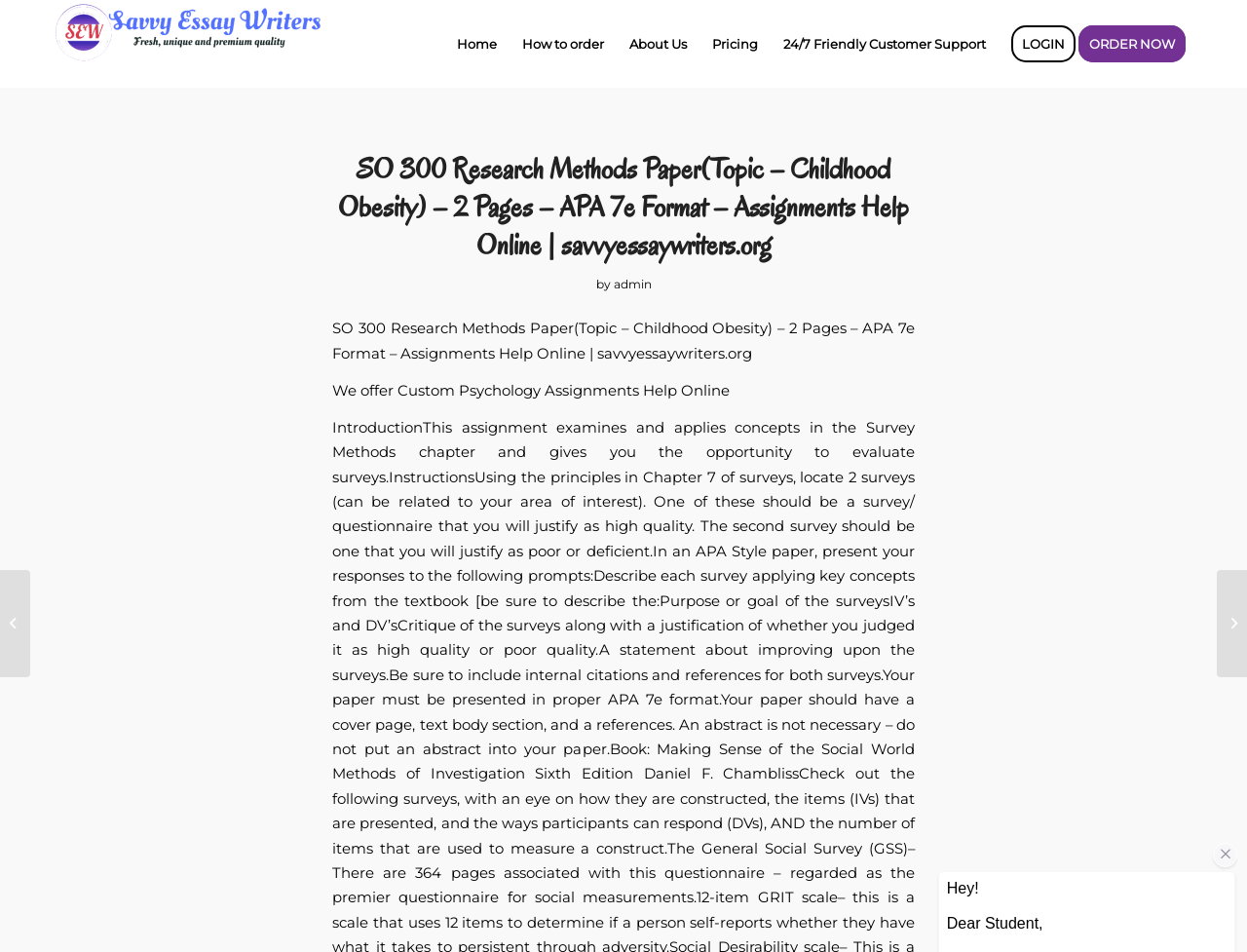Detail the various sections and features present on the webpage.

The webpage appears to be a professional writing service website, specifically showcasing a research paper on childhood obesity. At the top left, there is a logo image with the text "Savvy Professional Writers" next to it. Below the logo, there is a horizontal menu bar with seven menu items: "Home", "How to order", "About Us", "Pricing", "24/7 Friendly Customer Support", "LOGIN", and "ORDER NOW". 

The main content area is divided into two sections. The top section has a heading that reads "SO 300 Research Methods Paper(Topic – Childhood Obesity) – 2 Pages – APA 7e Format – Assignments Help Online | savvyessaywriters.org". Below the heading, there is a line of text that says "by admin". 

The second section, located below the heading, has a paragraph of text that starts with "We offer Custom Psychology Assignments Help Online". 

On the left side of the page, there are two links: "just war theory – Assignments Help Online | savvyessaywriters.org" and another link with a long title that starts with "Documents and Website Content as Data Sources for a Qualitative Study". These links appear to be related to other writing services or topics.